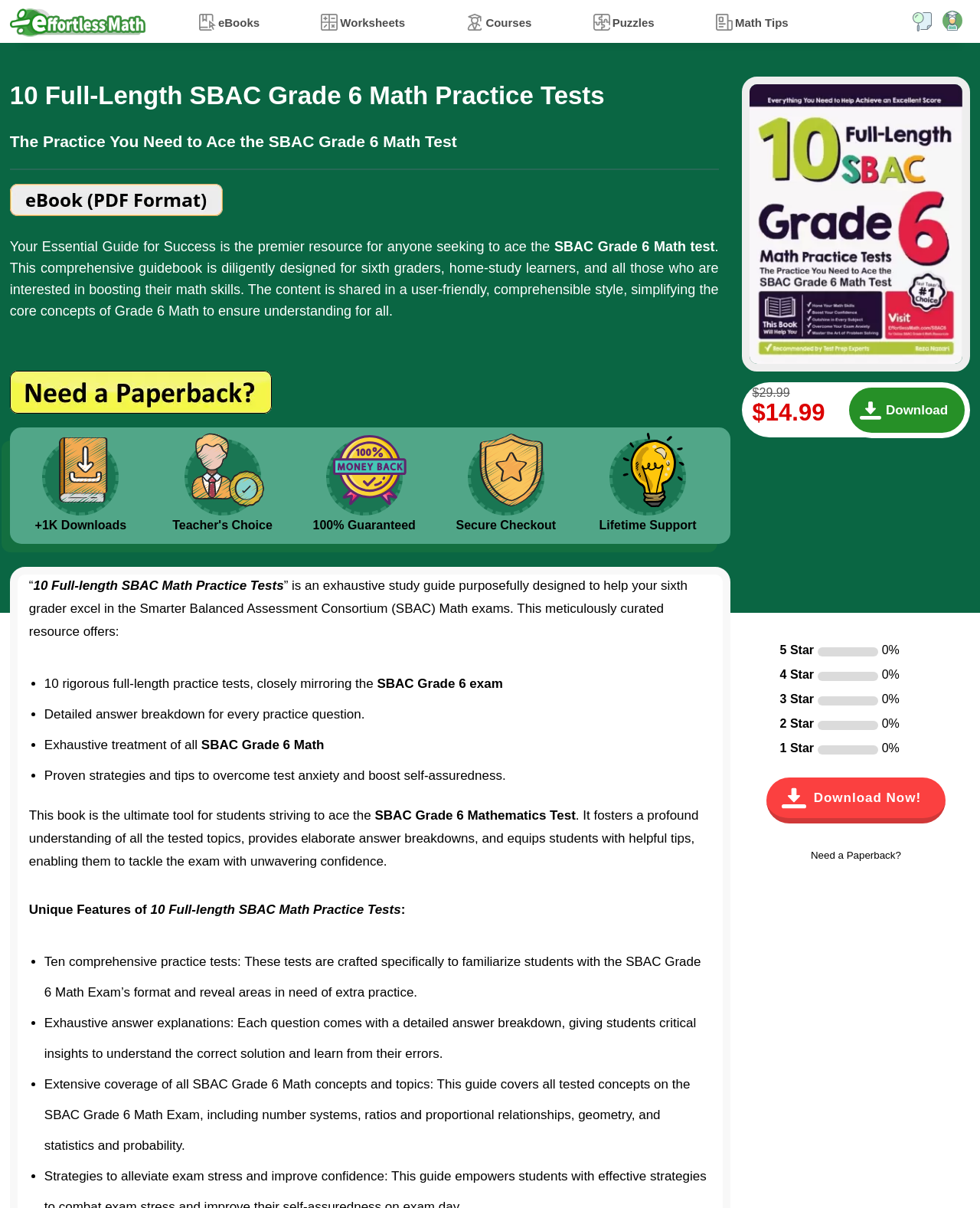Identify the bounding box coordinates of the element to click to follow this instruction: 'Download the eBook'. Ensure the coordinates are four float values between 0 and 1, provided as [left, top, right, bottom].

[0.861, 0.316, 0.99, 0.363]